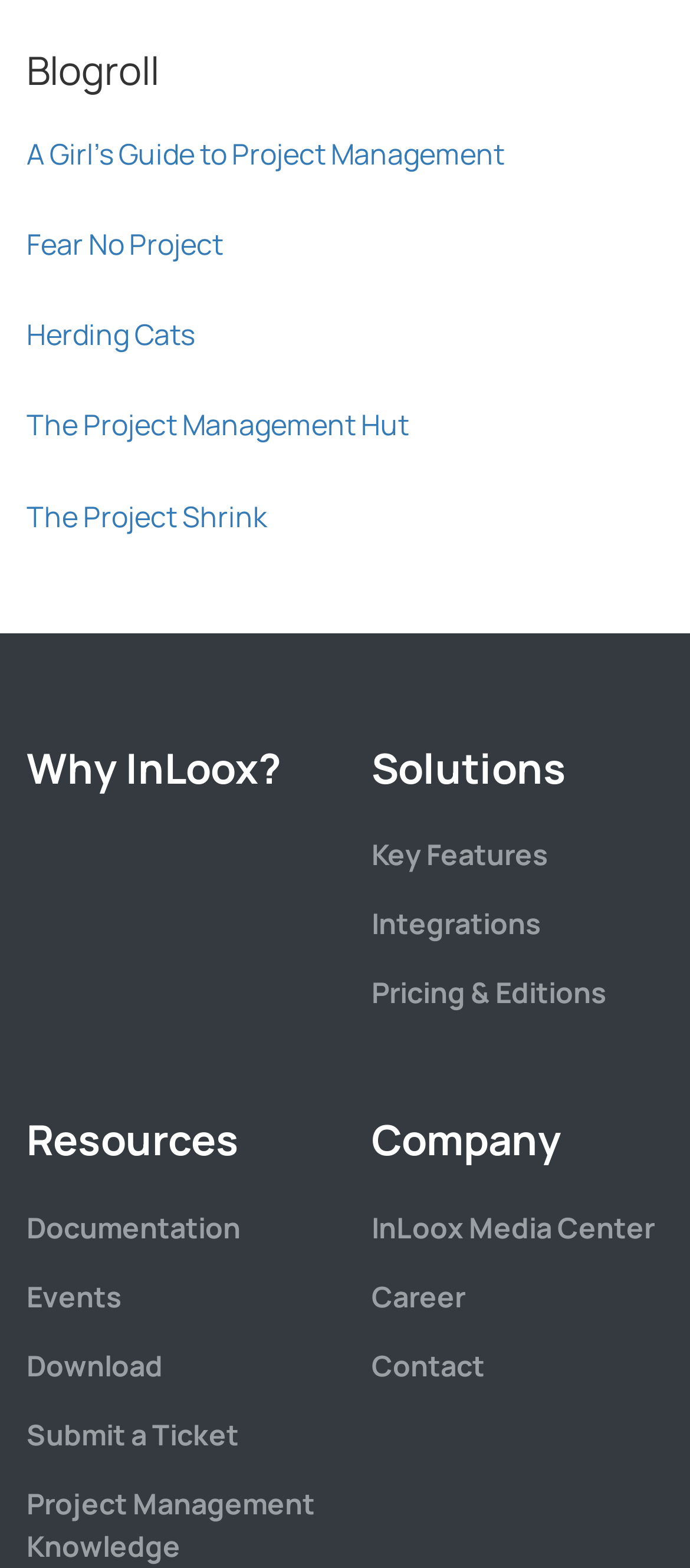Identify the bounding box of the UI component described as: "The Project Management Hut".

[0.038, 0.259, 0.592, 0.284]